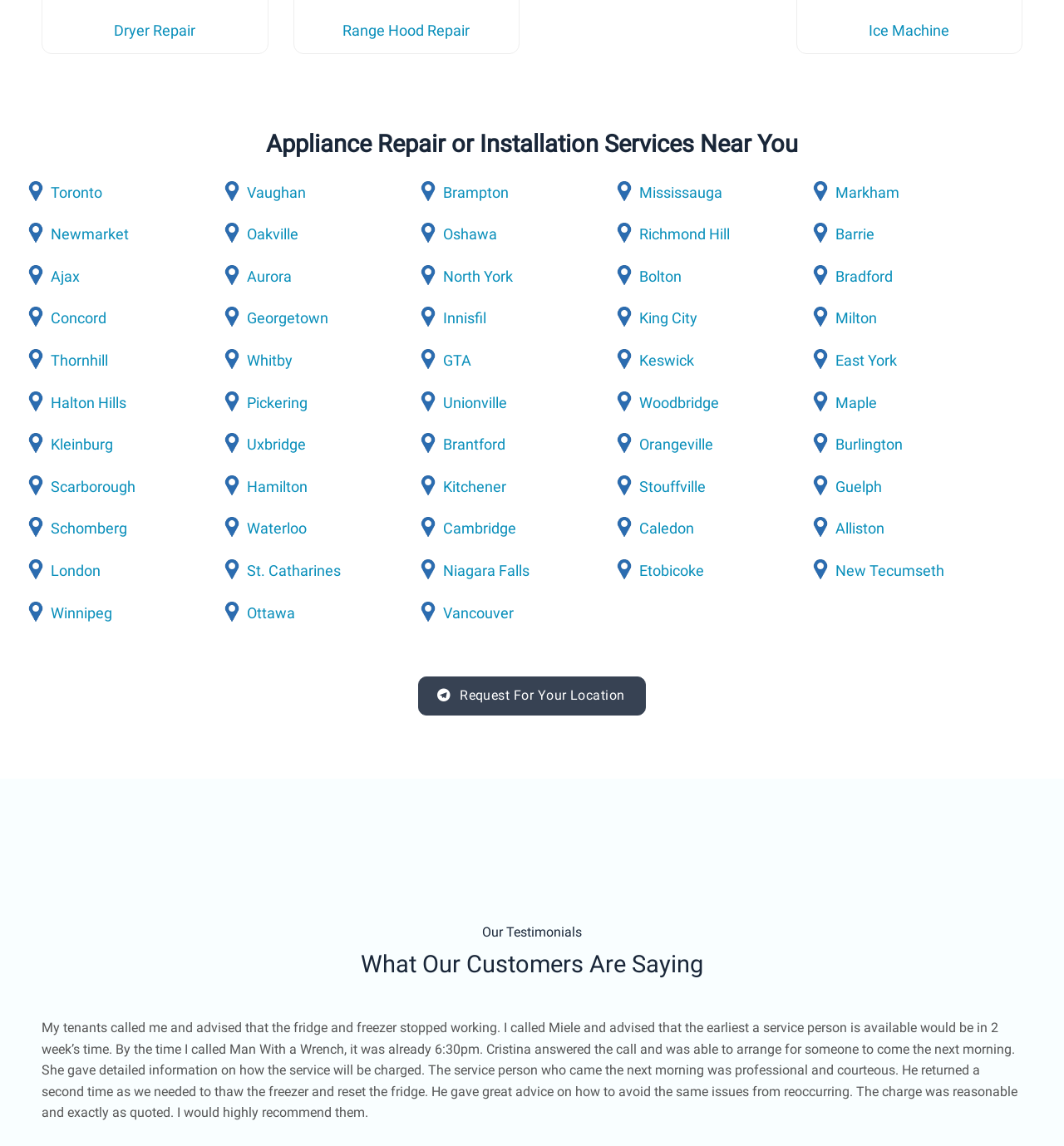Provide the bounding box coordinates of the HTML element this sentence describes: "Request For Your Location". The bounding box coordinates consist of four float numbers between 0 and 1, i.e., [left, top, right, bottom].

[0.393, 0.59, 0.607, 0.625]